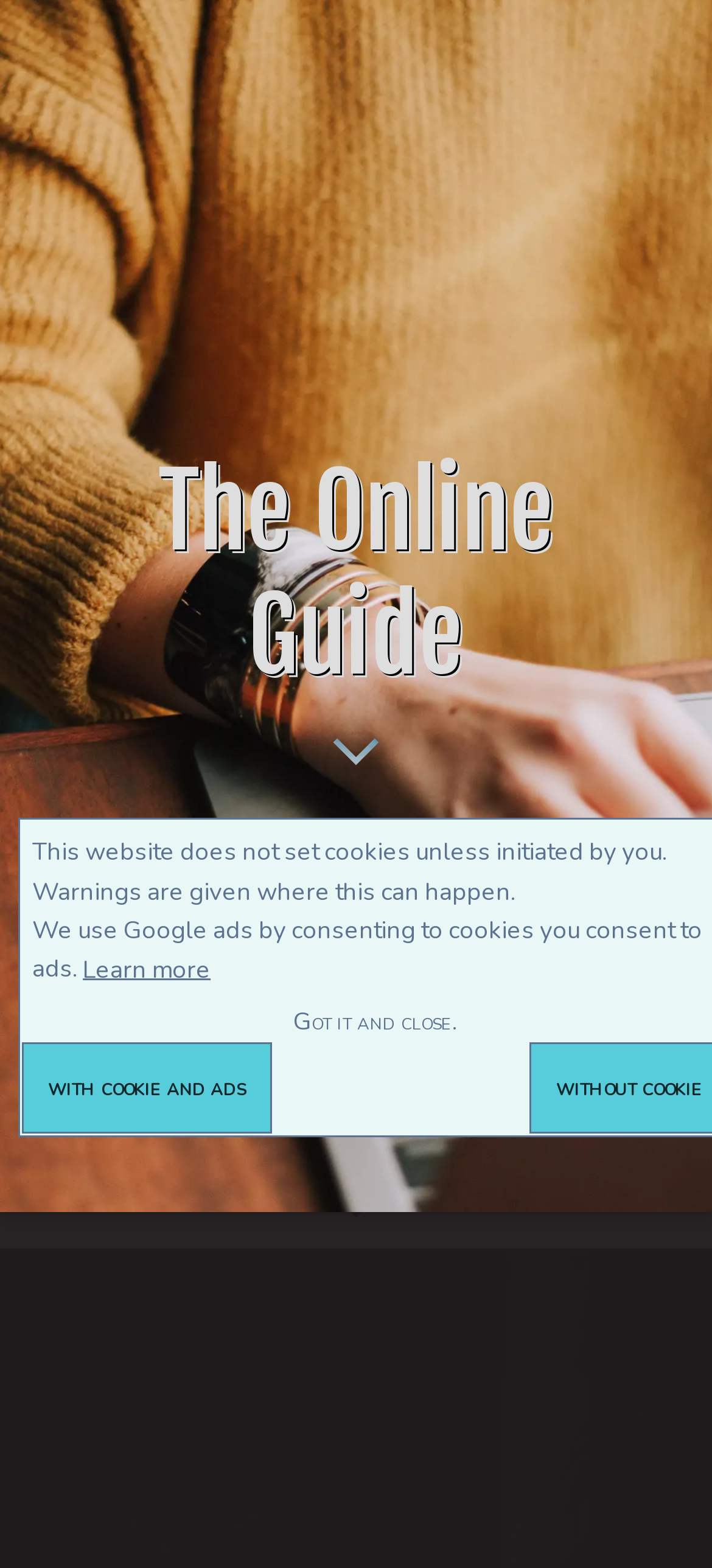Could you please study the image and provide a detailed answer to the question:
What is the purpose of cleaning air ducts?

The purpose of cleaning air ducts is to avoid the health effects of indoor air pollution, as mentioned in the static text 'indoors. If your air in your home is heated or cooled with a central air system, you may need to decide if cleaning the air ducts would help avoid the health effects of indoor air pollution.'